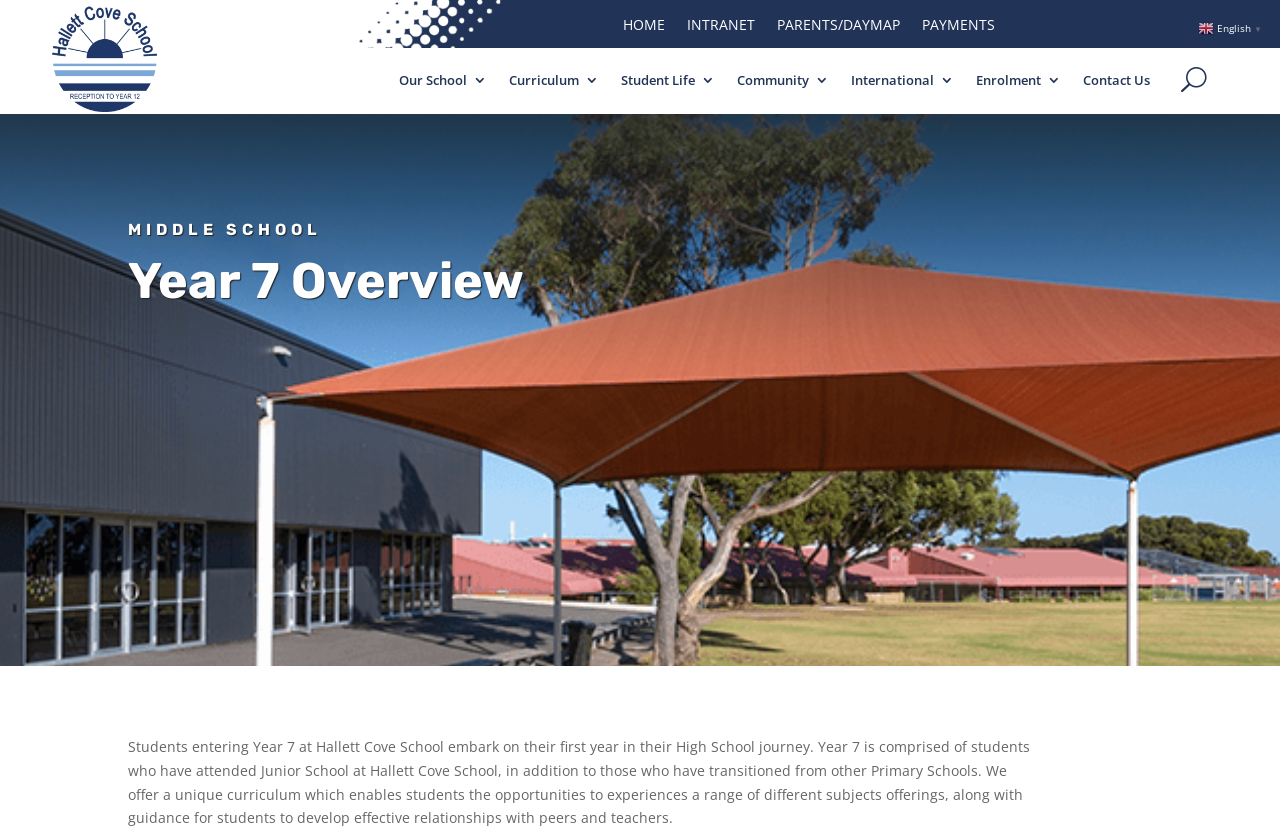Determine the bounding box coordinates for the element that should be clicked to follow this instruction: "view year 7 overview". The coordinates should be given as four float numbers between 0 and 1, in the format [left, top, right, bottom].

[0.1, 0.304, 0.409, 0.377]